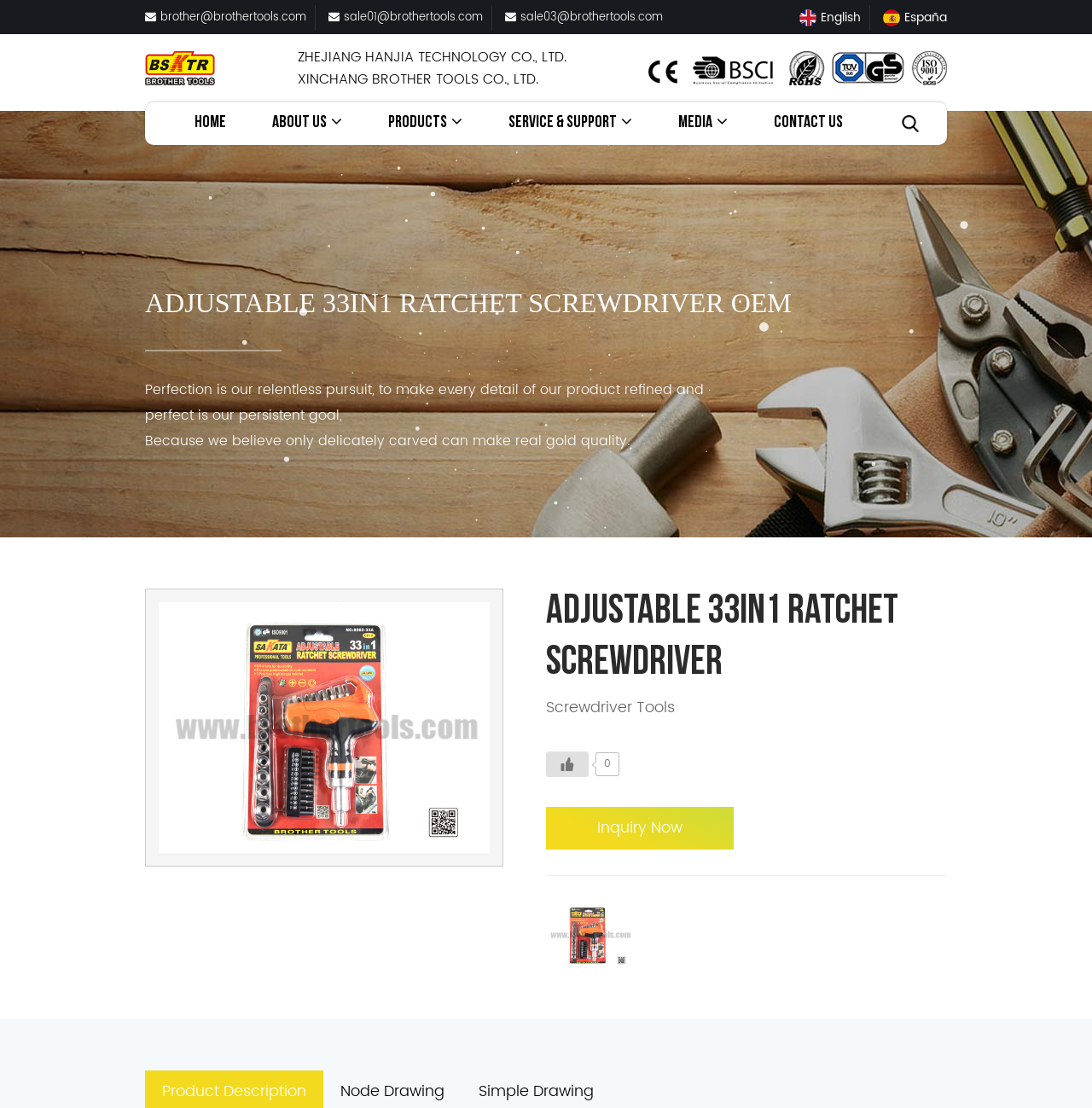What is the purpose of the 'Inquiry Now' button?
Using the details shown in the screenshot, provide a comprehensive answer to the question.

The 'Inquiry Now' button is likely used to allow customers to inquire about the product, such as asking about pricing or availability. This can be determined by the button's location on the webpage, near the product description.